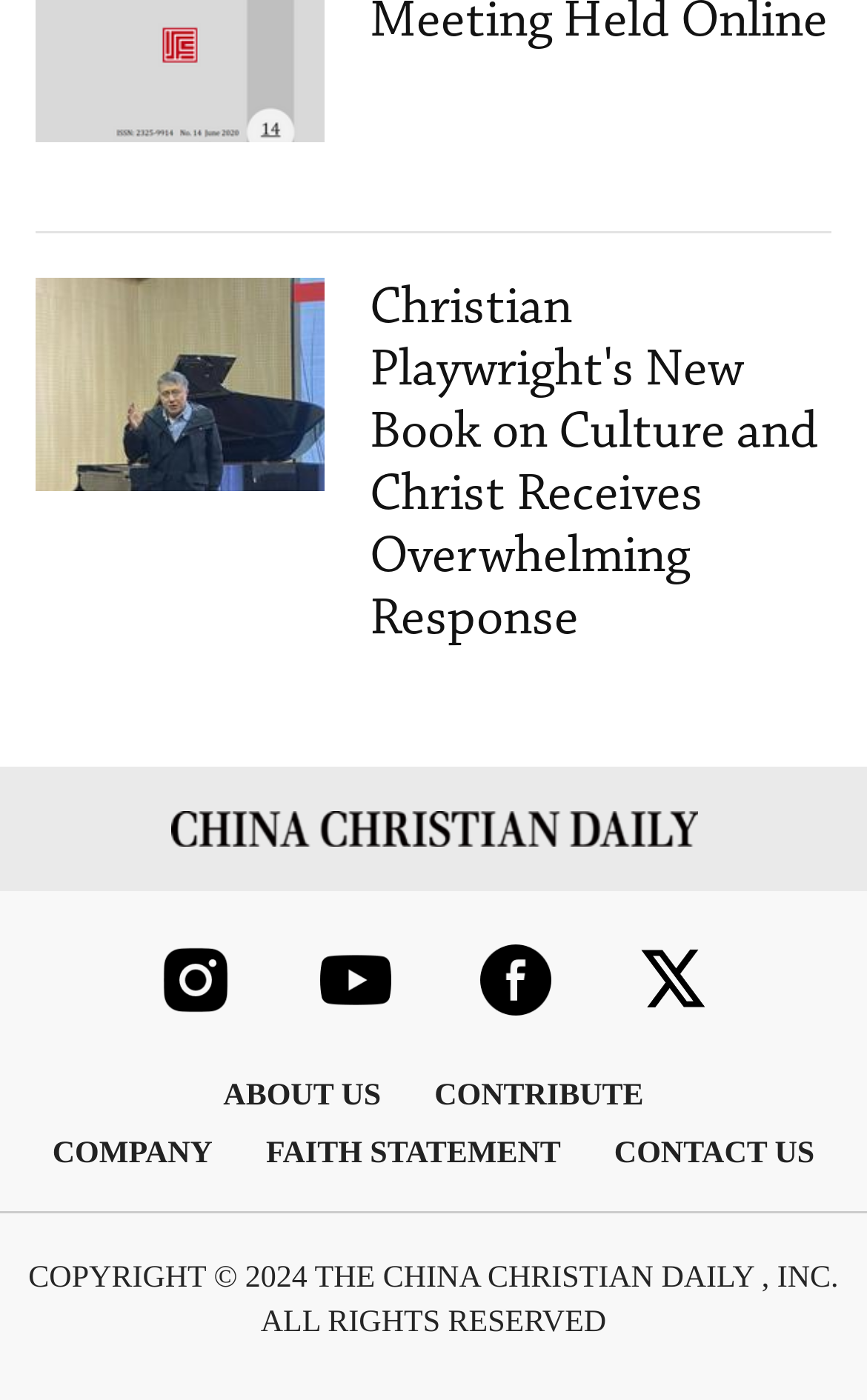What are the main sections of the website?
Based on the image, answer the question in a detailed manner.

The main sections of the website can be determined by looking at the link elements in the contentinfo section. These links have text such as 'ABOUT US', 'CONTRIBUTE', 'COMPANY', 'FAITH STATEMENT', and 'CONTACT US', which suggest that these are the main sections of the website.